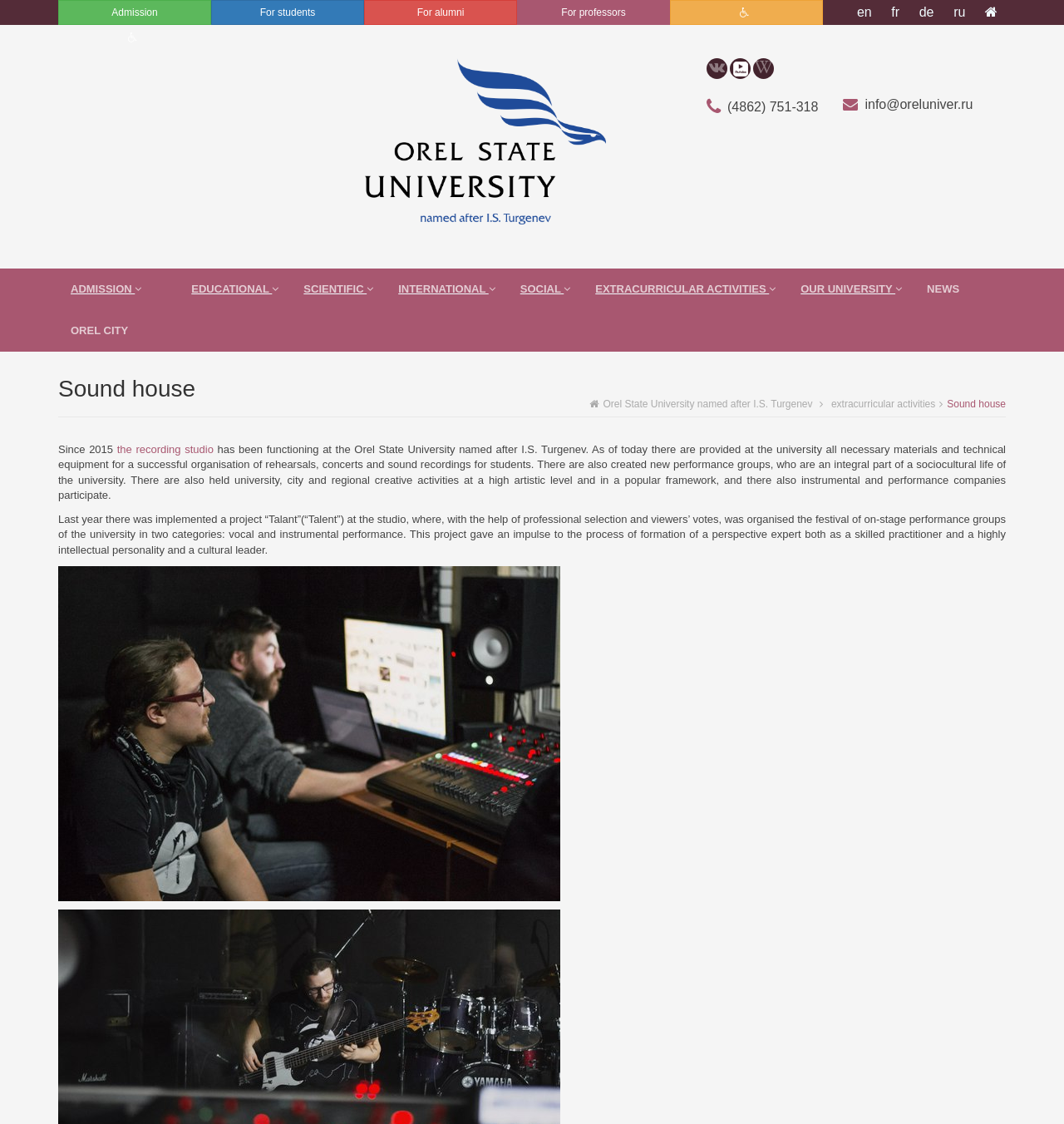Locate the coordinates of the bounding box for the clickable region that fulfills this instruction: "Contact the university via email".

[0.813, 0.087, 0.914, 0.099]